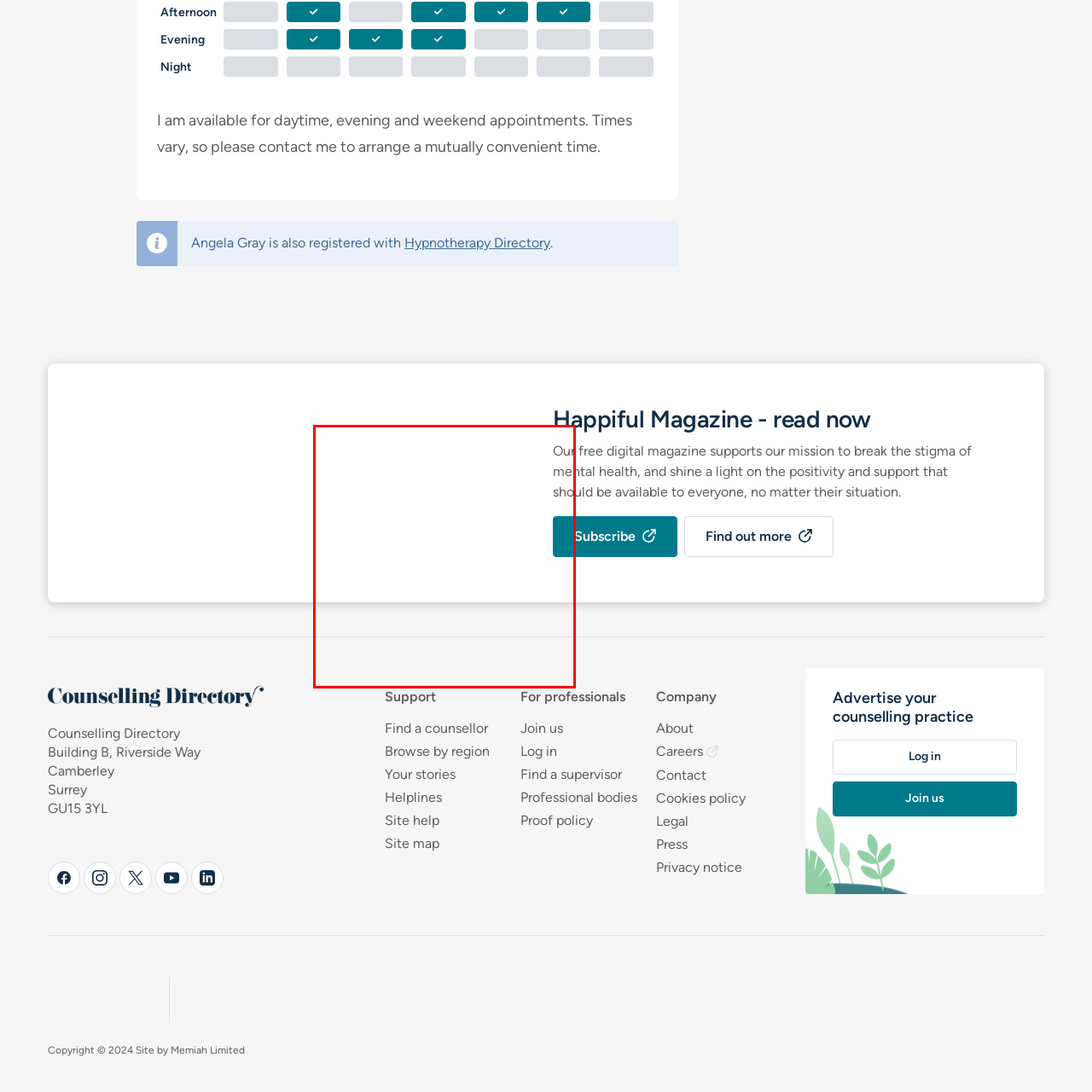What is the magazine encouraging readers to do?
Carefully scrutinize the image inside the red bounding box and generate a comprehensive answer, drawing from the visual content.

The surrounding text in the image is encouraging readers to engage in a positive and supportive dialogue, which suggests that the magazine is promoting open and honest conversations about mental health.